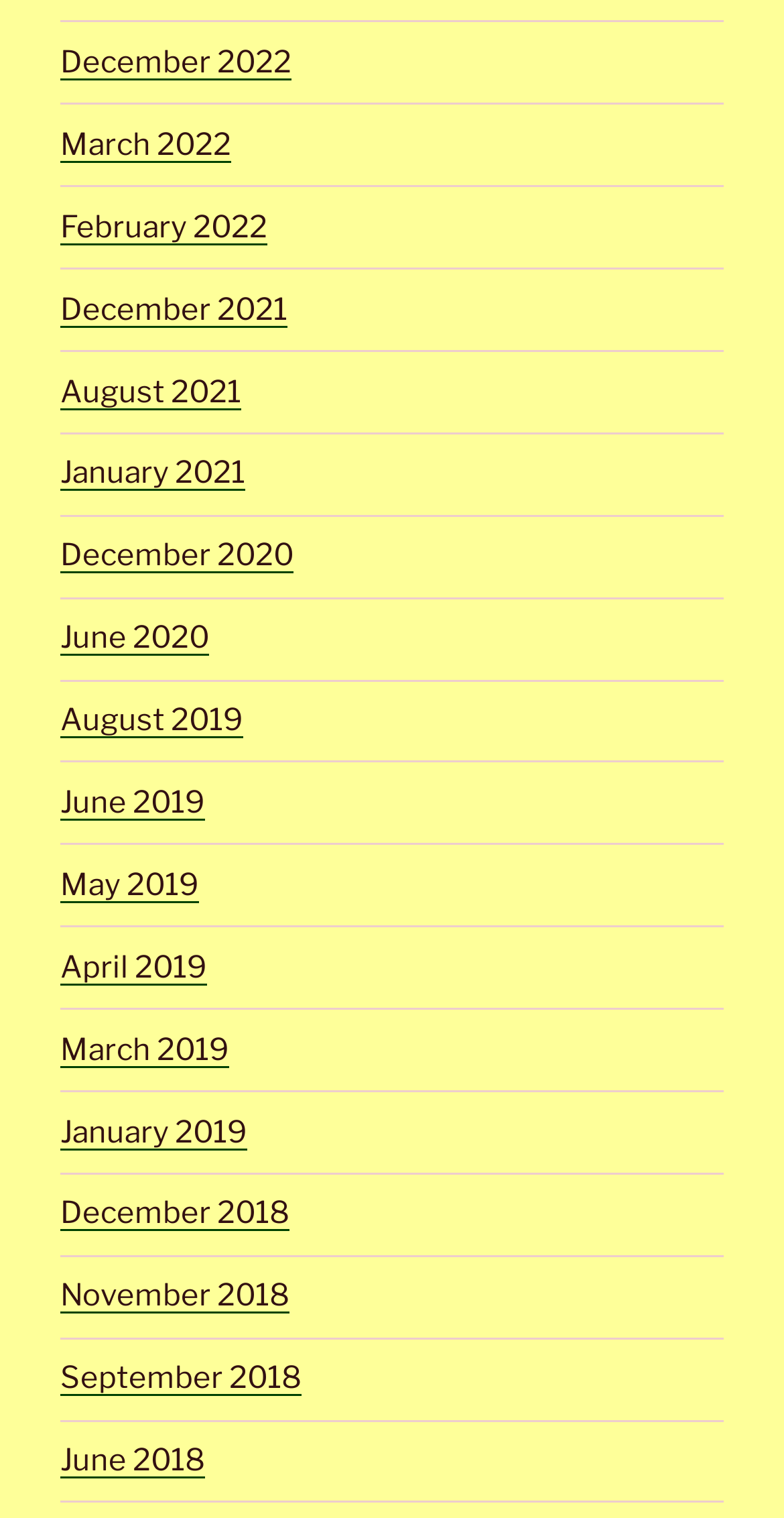Locate the bounding box coordinates of the clickable element to fulfill the following instruction: "Browse March 2022 content". Provide the coordinates as four float numbers between 0 and 1 in the format [left, top, right, bottom].

[0.077, 0.083, 0.295, 0.107]